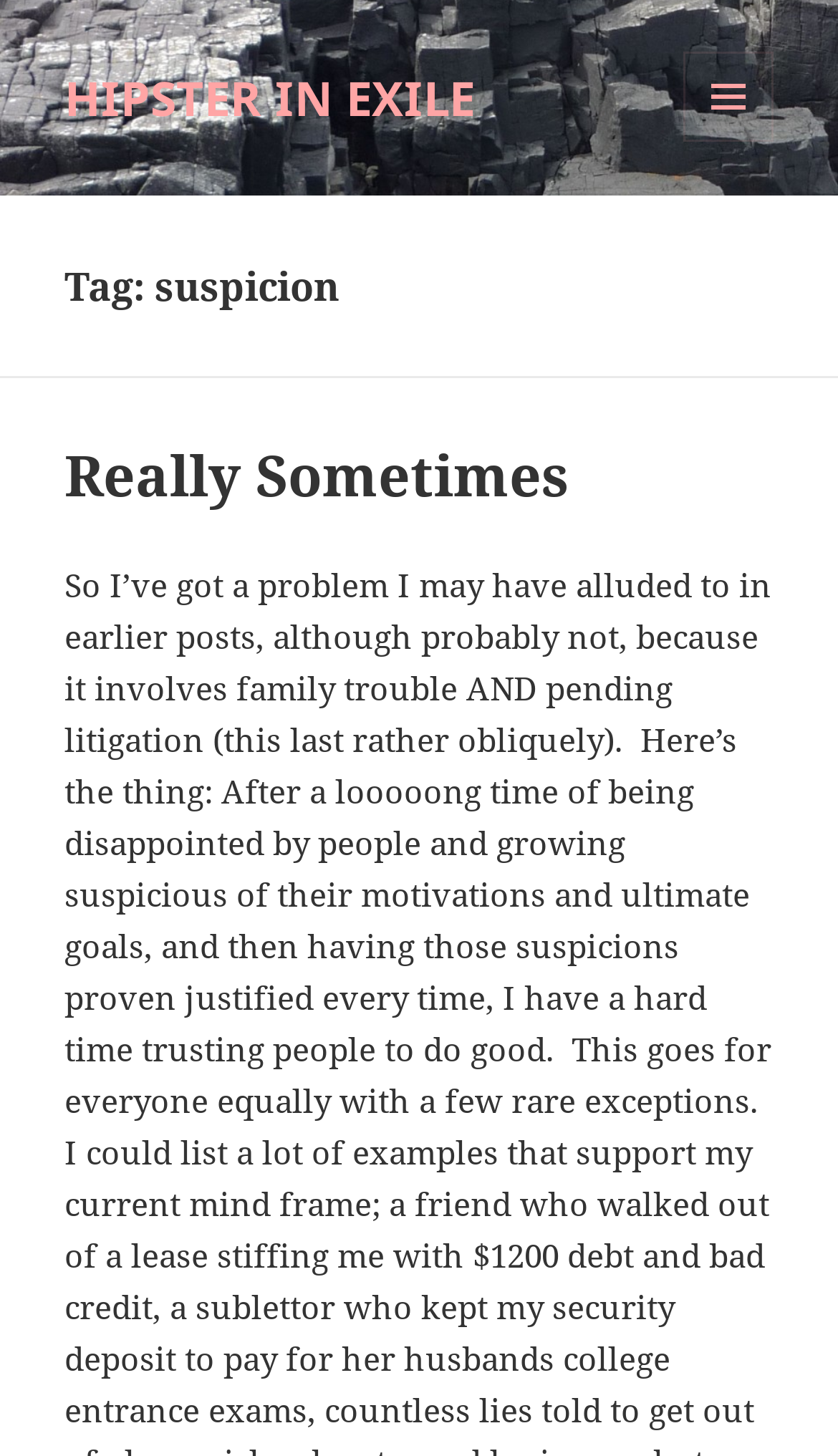What is the name of the blog or website?
Please respond to the question with a detailed and well-explained answer.

The name of the blog or website can be determined by looking at the link 'HIPSTER IN EXILE' at the top of the page, which suggests that it is the title of the website or blog.